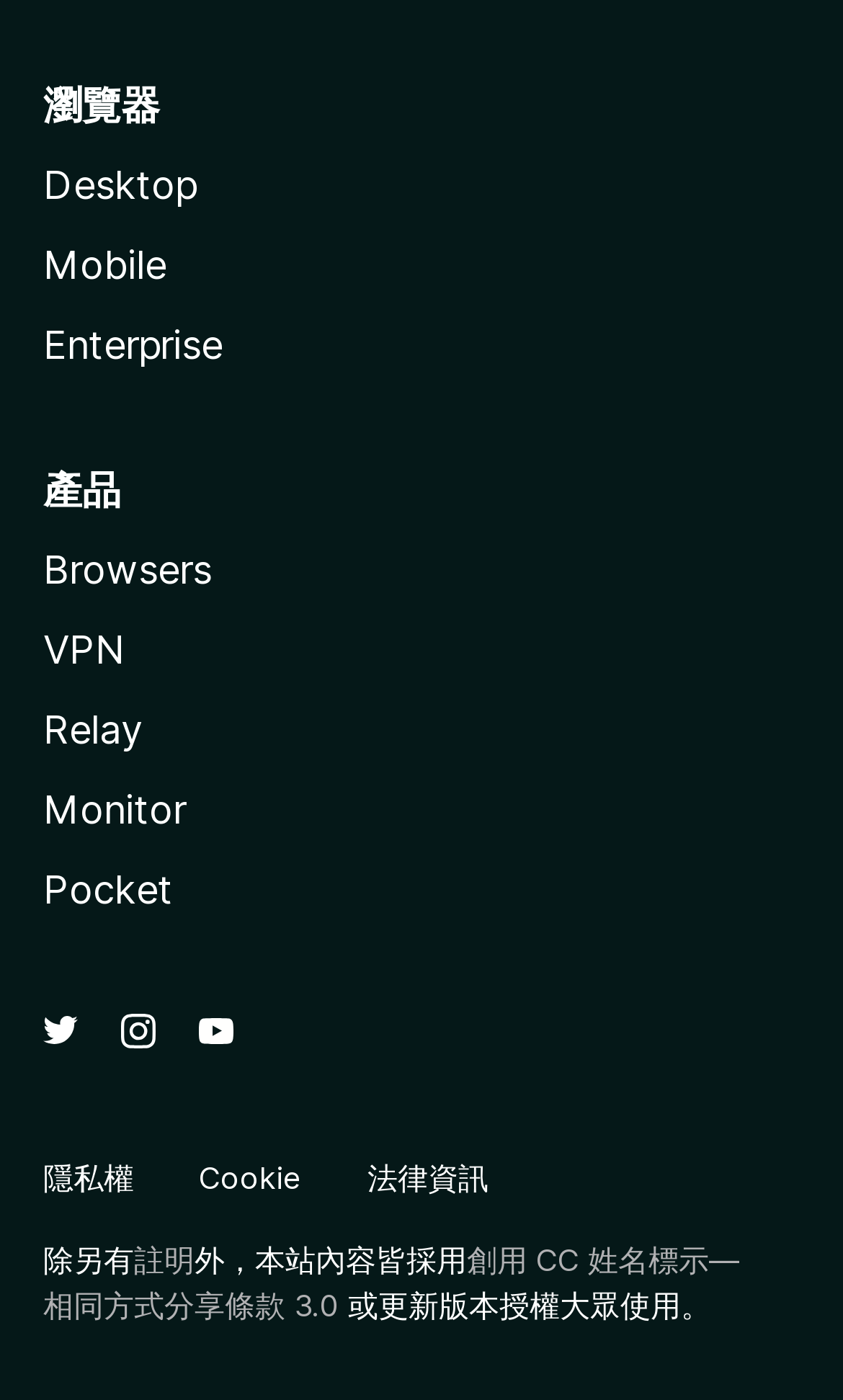What is the first product category?
Answer the question with a single word or phrase by looking at the picture.

Browsers